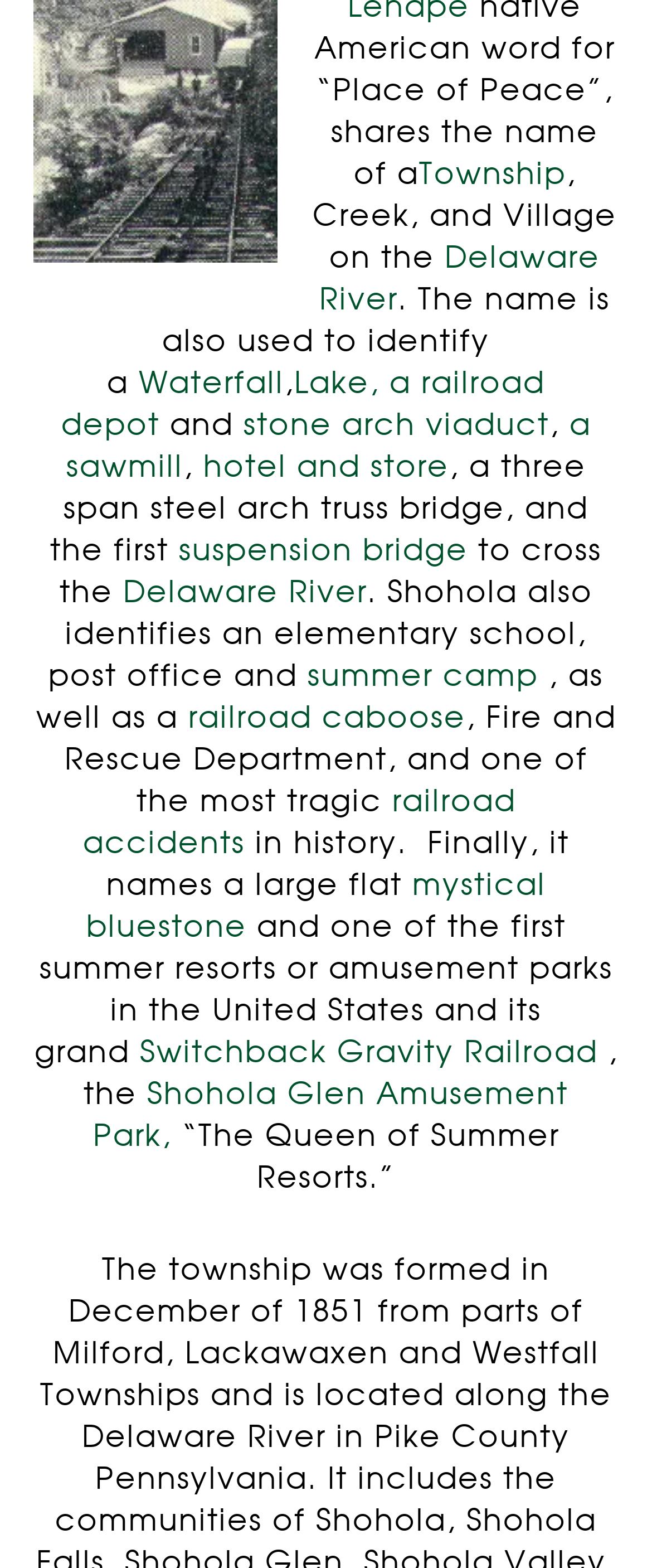Locate the bounding box coordinates of the element to click to perform the following action: 'Read about Shohola Glen Amusement Park'. The coordinates should be given as four float values between 0 and 1, in the form of [left, top, right, bottom].

[0.142, 0.69, 0.872, 0.736]